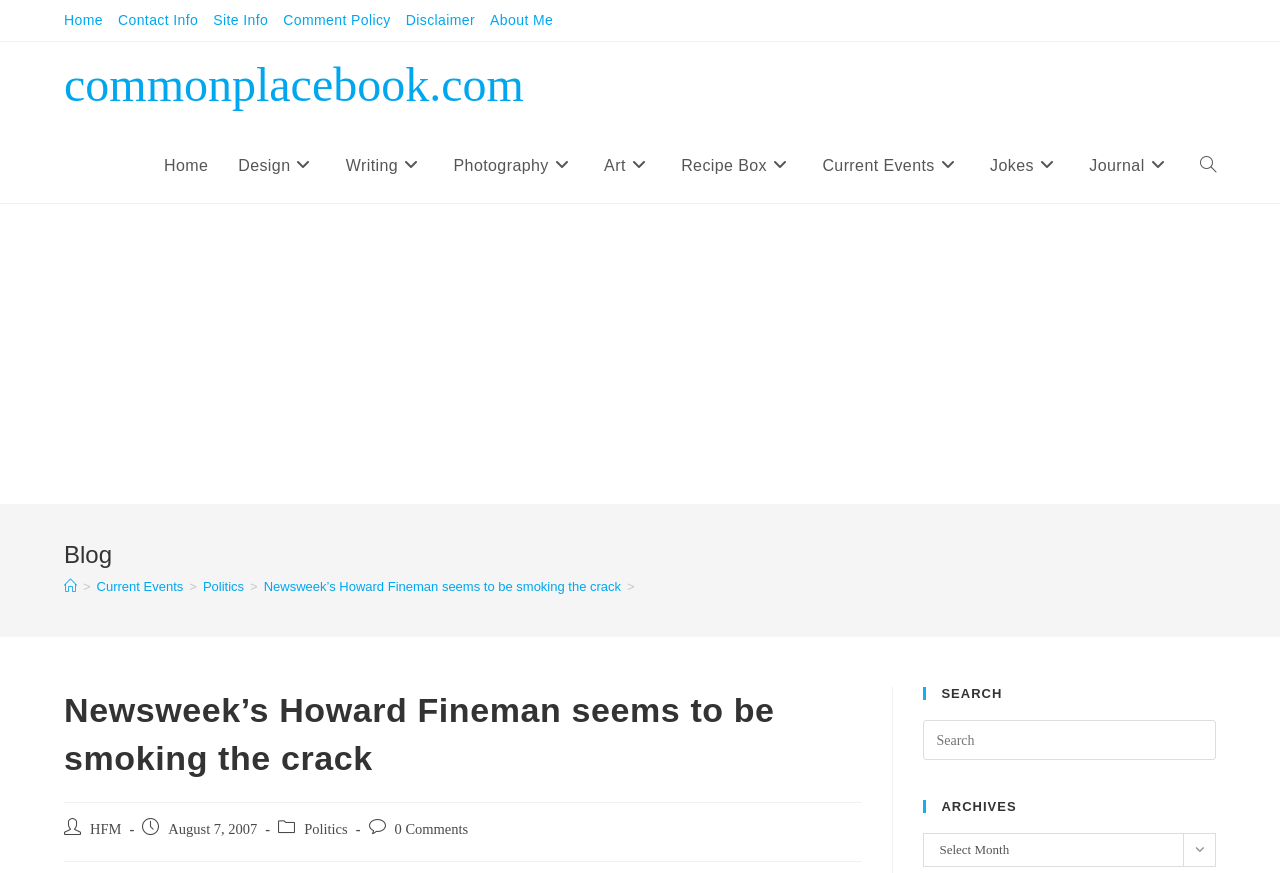Who is the author of the post?
Refer to the image and respond with a one-word or short-phrase answer.

HFM